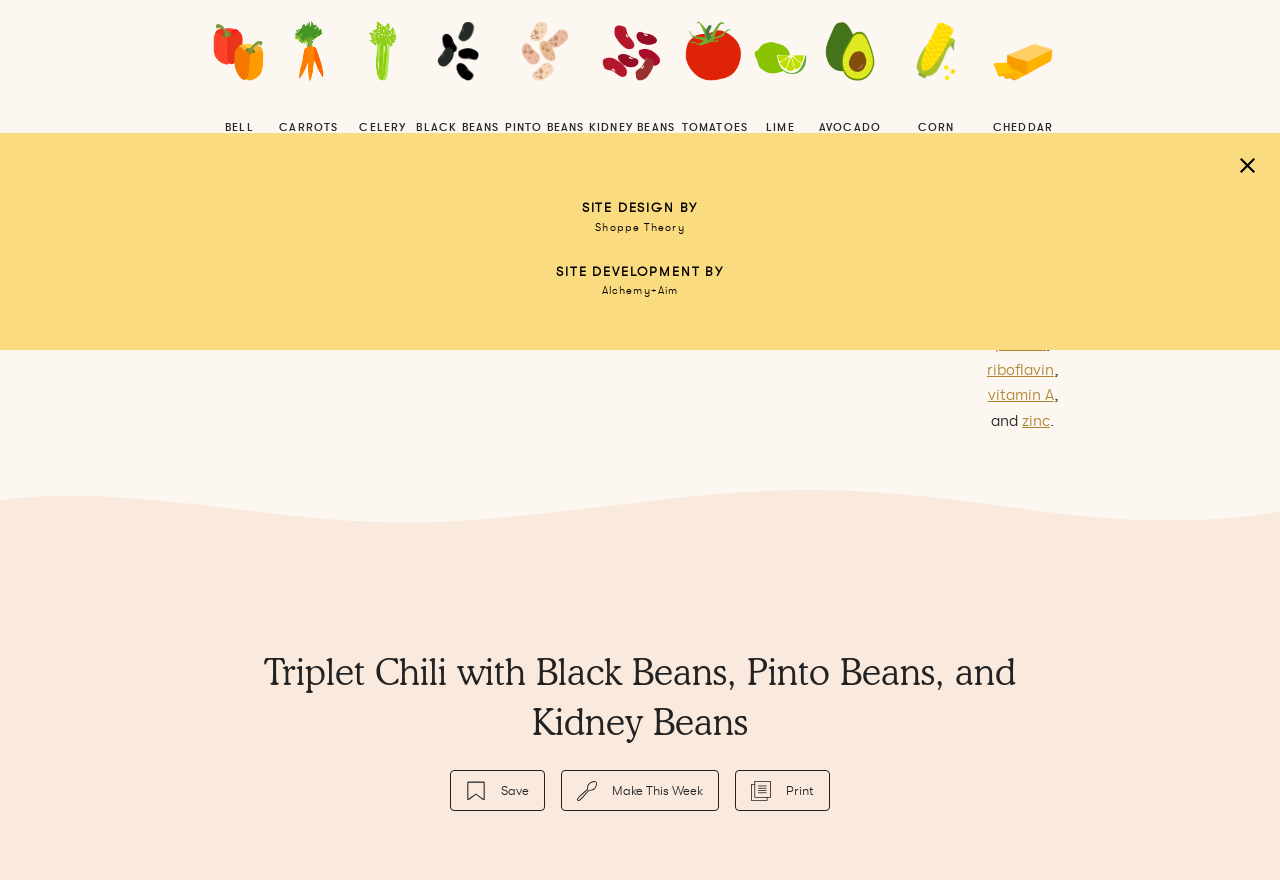Analyze the image and answer the question with as much detail as possible: 
How many types of beans are listed on the webpage?

The webpage lists 'BLACK BEANS', 'PINTO BEANS', and 'KIDNEY BEANS', which are three types of beans.